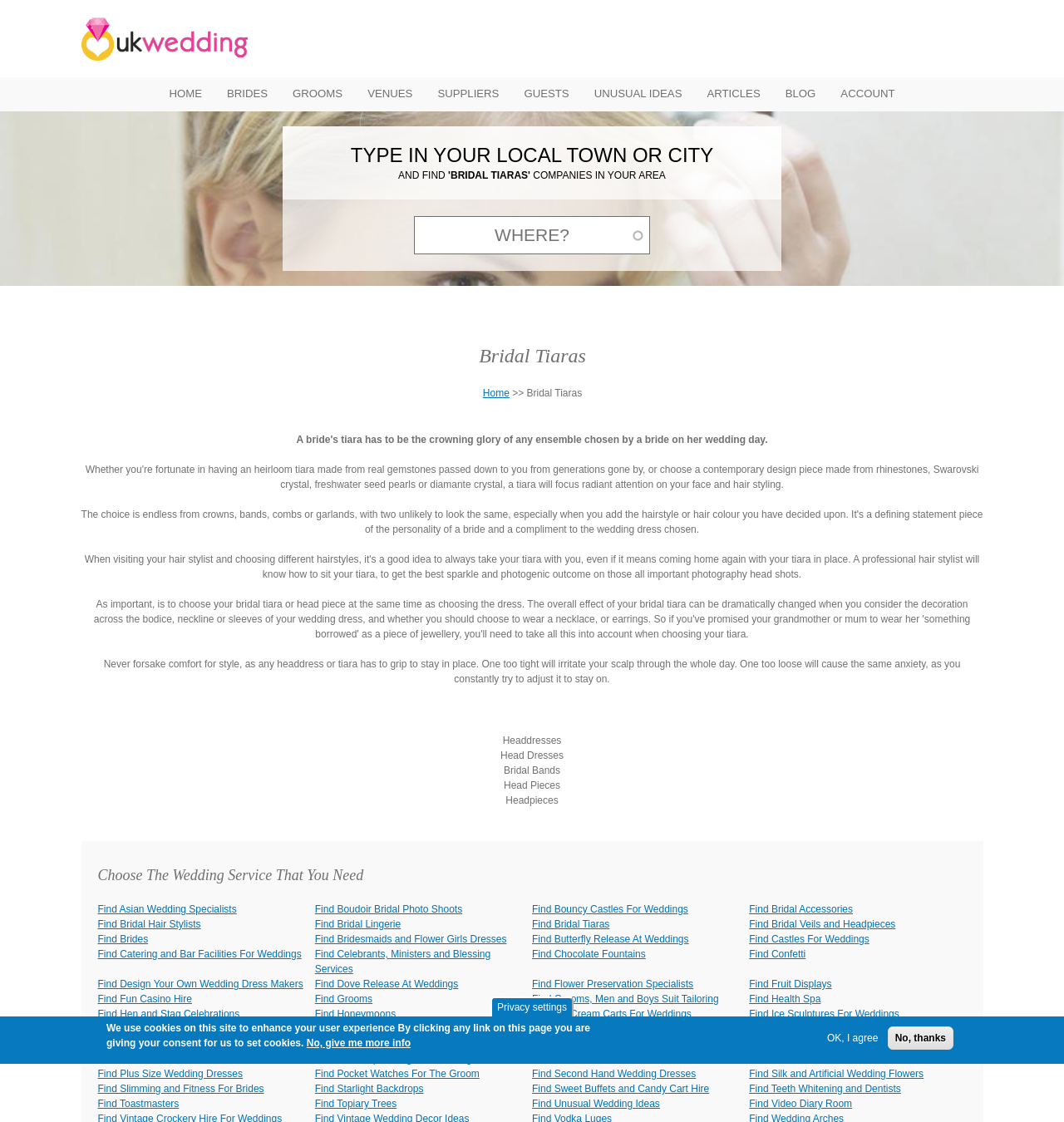Please provide the bounding box coordinates for the element that needs to be clicked to perform the following instruction: "Click on 'Find Bridal Tiaras' link". The coordinates should be given as four float numbers between 0 and 1, i.e., [left, top, right, bottom].

[0.5, 0.819, 0.573, 0.829]